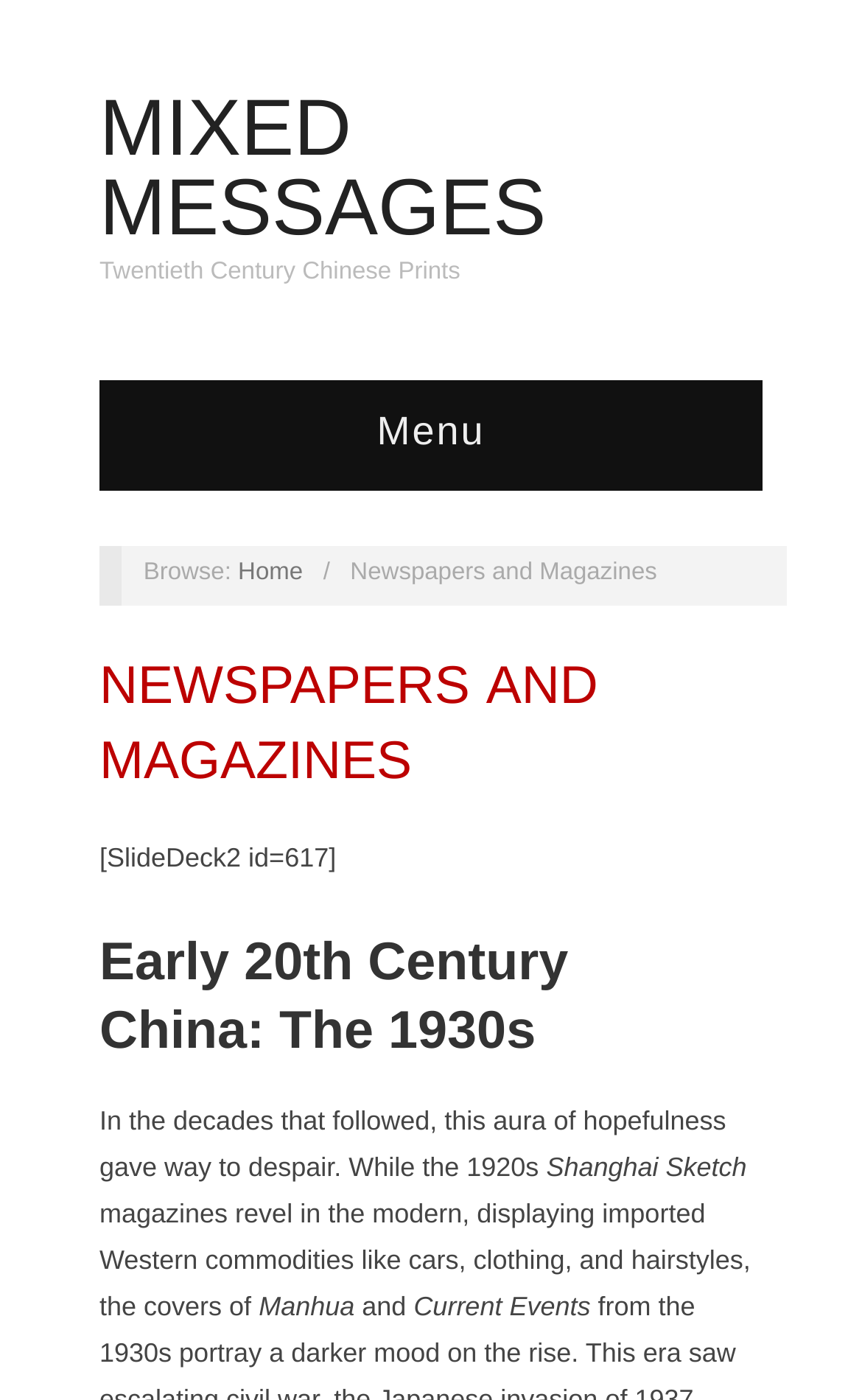From the element description: "Newspapers and Magazines", extract the bounding box coordinates of the UI element. The coordinates should be expressed as four float numbers between 0 and 1, in the order [left, top, right, bottom].

[0.115, 0.469, 0.694, 0.565]